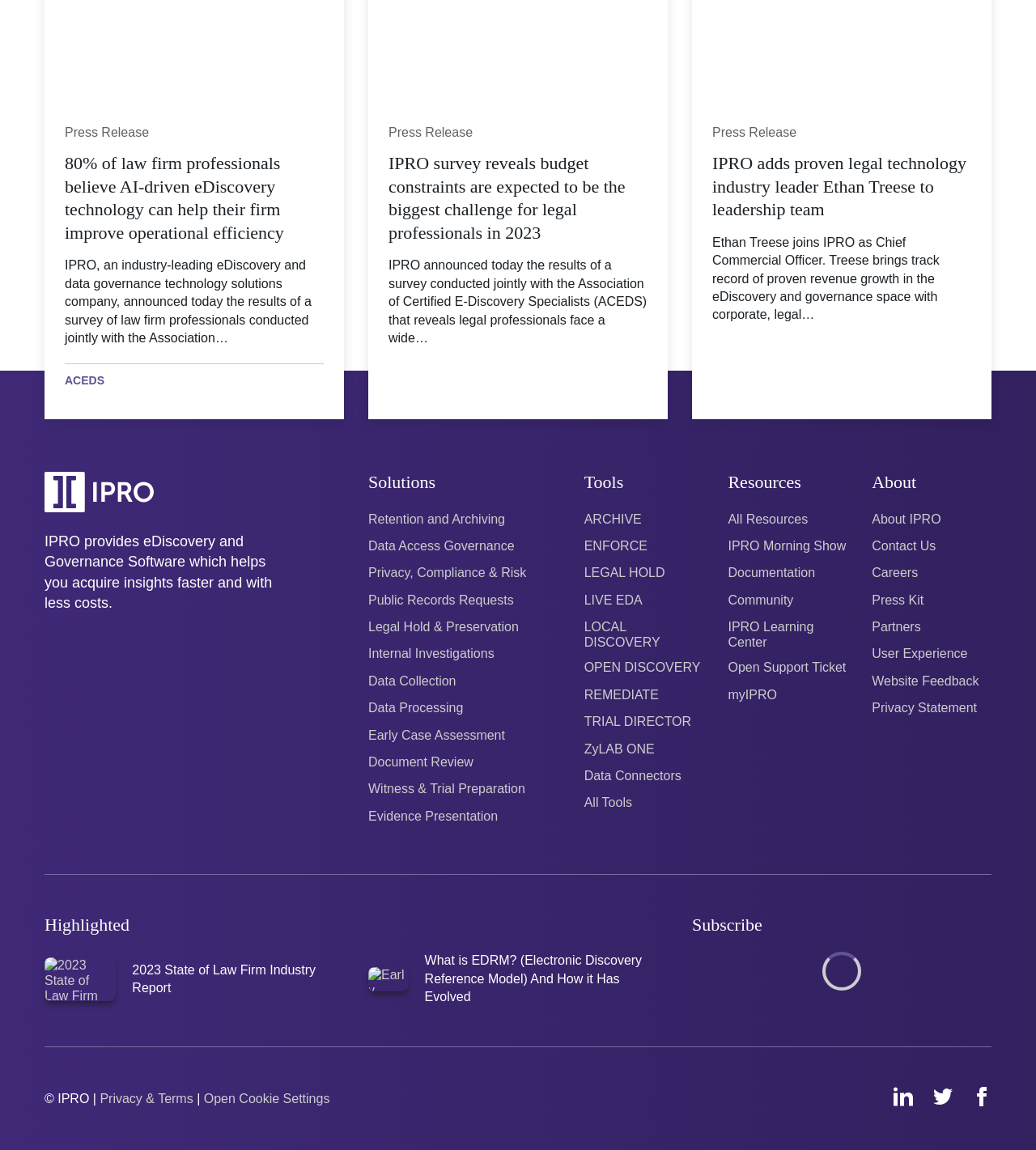Show me the bounding box coordinates of the clickable region to achieve the task as per the instruction: "View all posts tagged as ACEDS".

[0.062, 0.325, 0.101, 0.337]